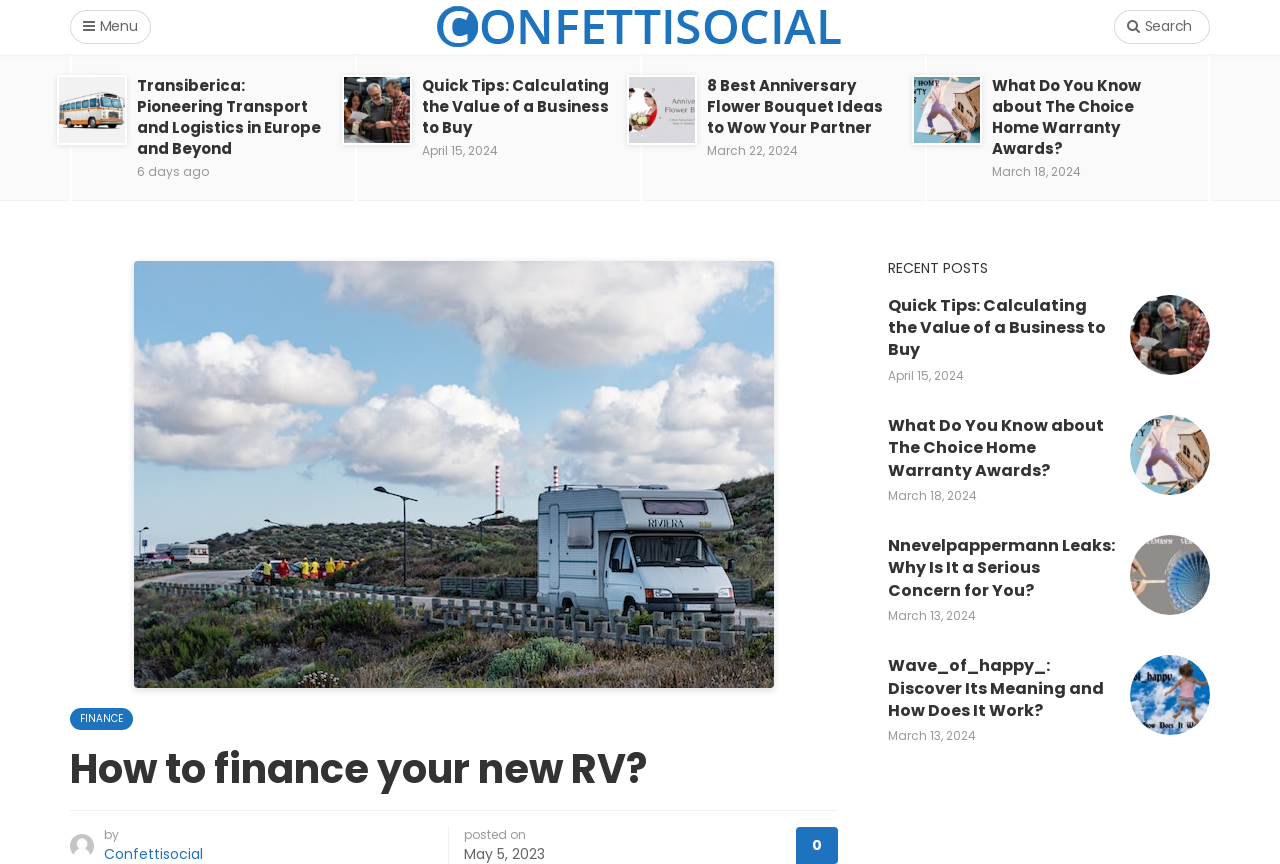Please identify the bounding box coordinates of the area that needs to be clicked to follow this instruction: "Click on the 'Menu' button".

[0.078, 0.019, 0.108, 0.042]